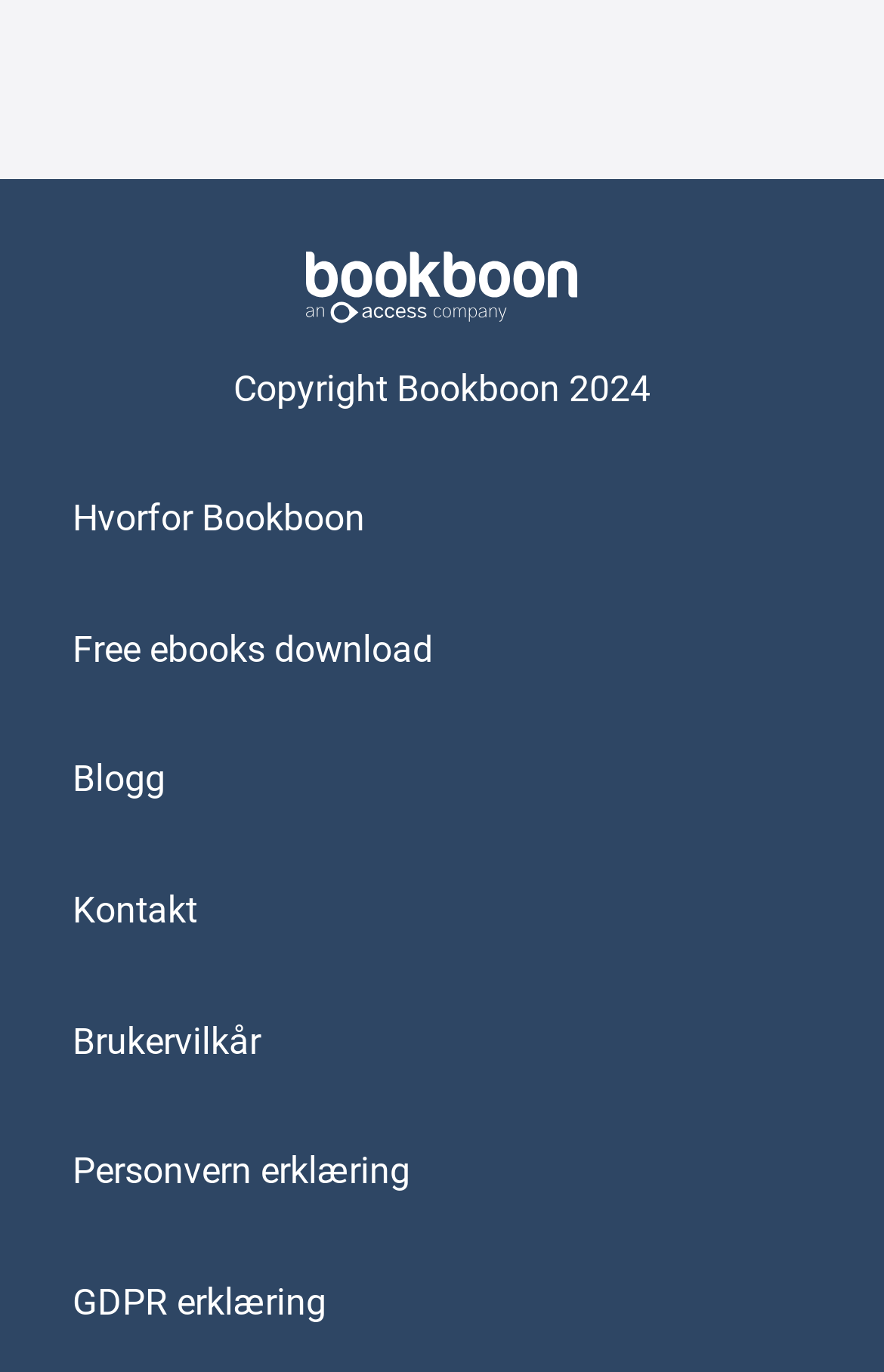Please determine the bounding box coordinates of the area that needs to be clicked to complete this task: 'Visit the blog'. The coordinates must be four float numbers between 0 and 1, formatted as [left, top, right, bottom].

[0.082, 0.553, 0.187, 0.584]